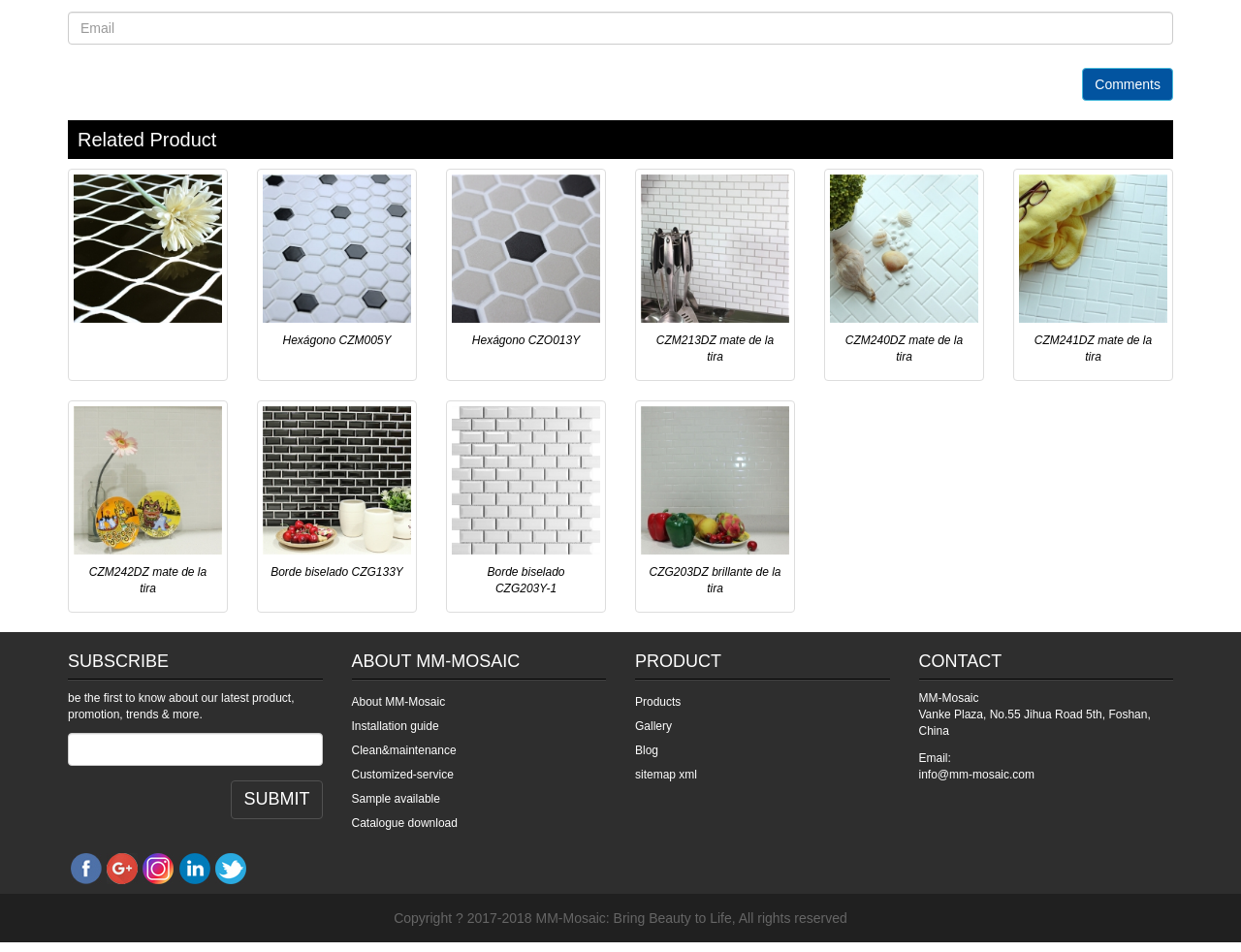How many links are there in the 'PRODUCT' section?
Answer the question based on the image using a single word or a brief phrase.

4